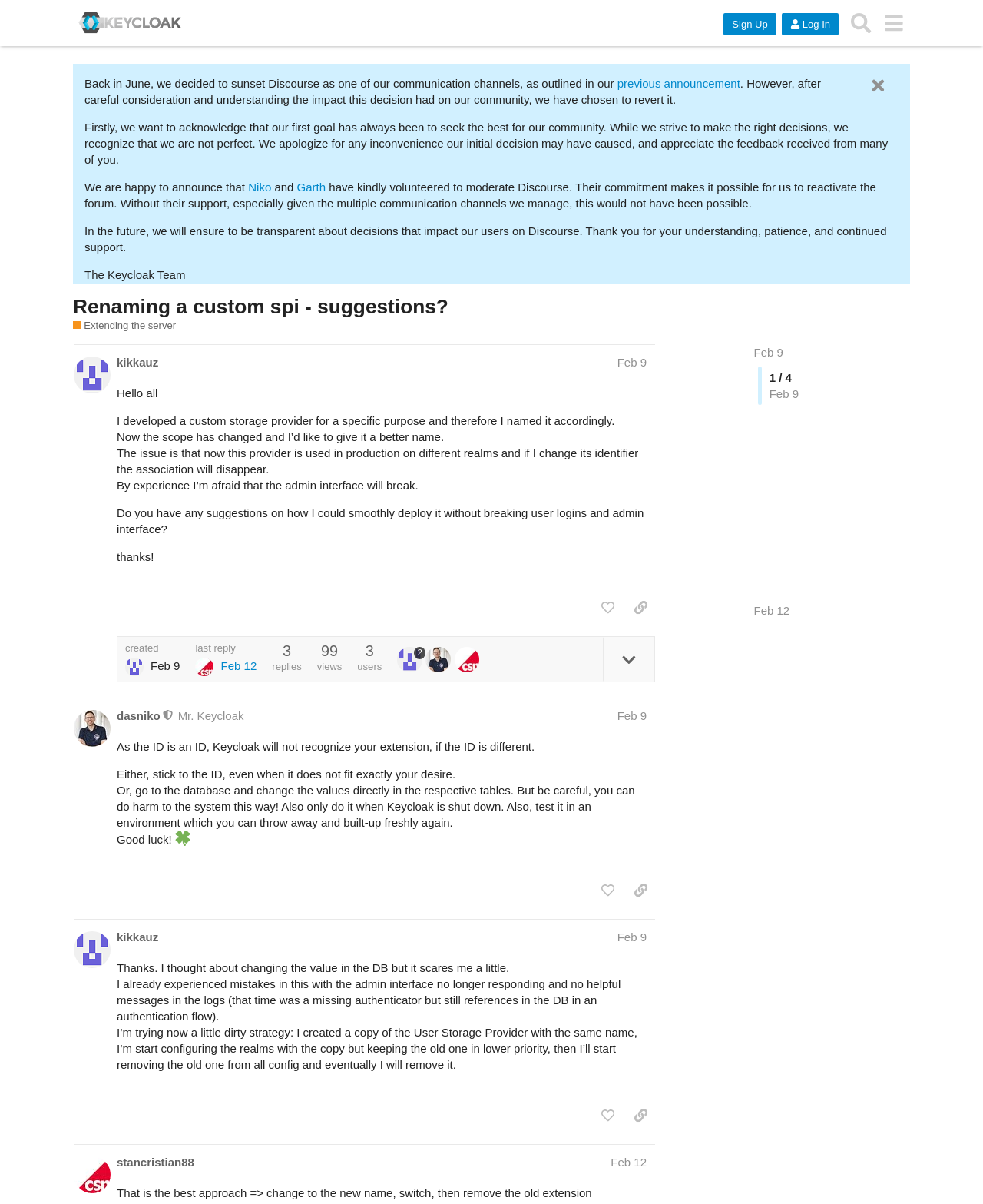Please determine the bounding box coordinates of the area that needs to be clicked to complete this task: 'Click the 'like this post' button'. The coordinates must be four float numbers between 0 and 1, formatted as [left, top, right, bottom].

[0.604, 0.494, 0.633, 0.516]